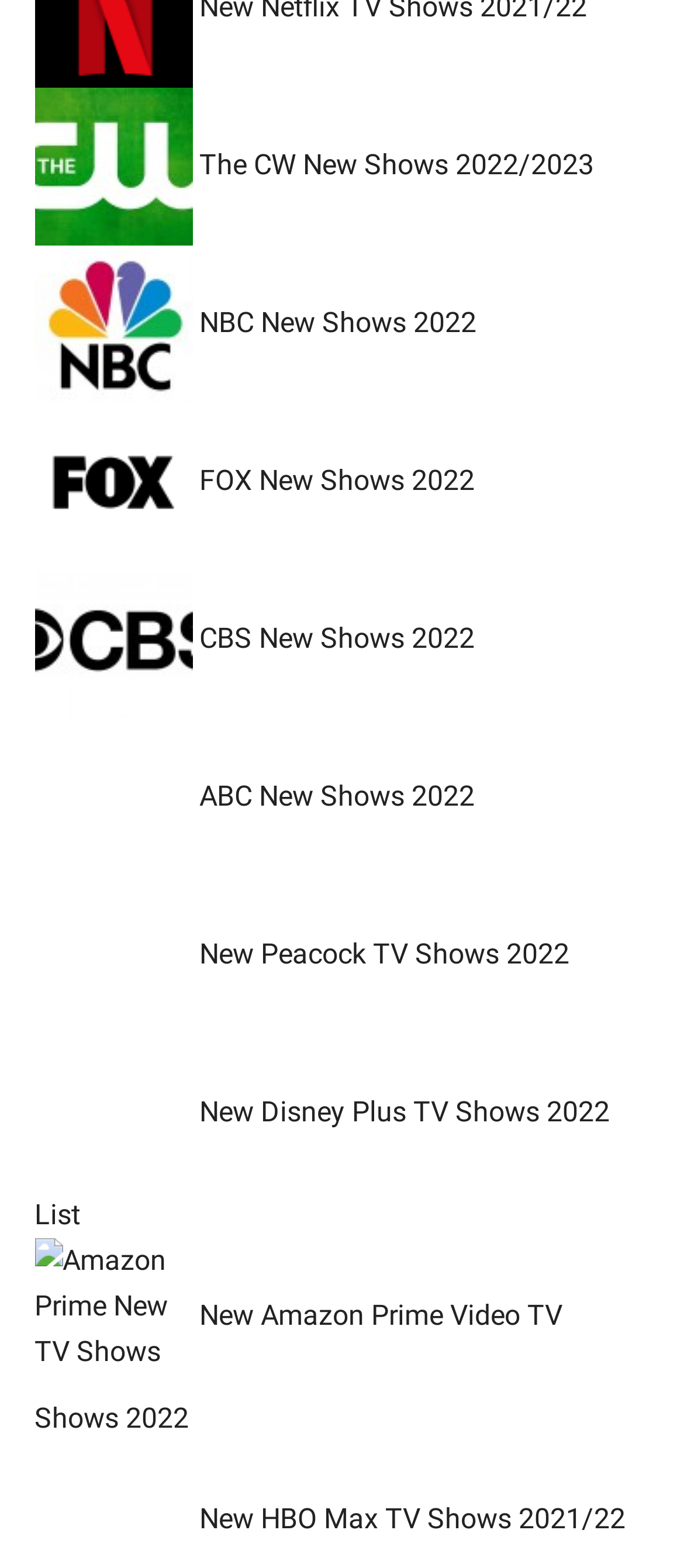Can you specify the bounding box coordinates for the region that should be clicked to fulfill this instruction: "Discover Amazon Prime new TV shows".

[0.05, 0.828, 0.291, 0.849]